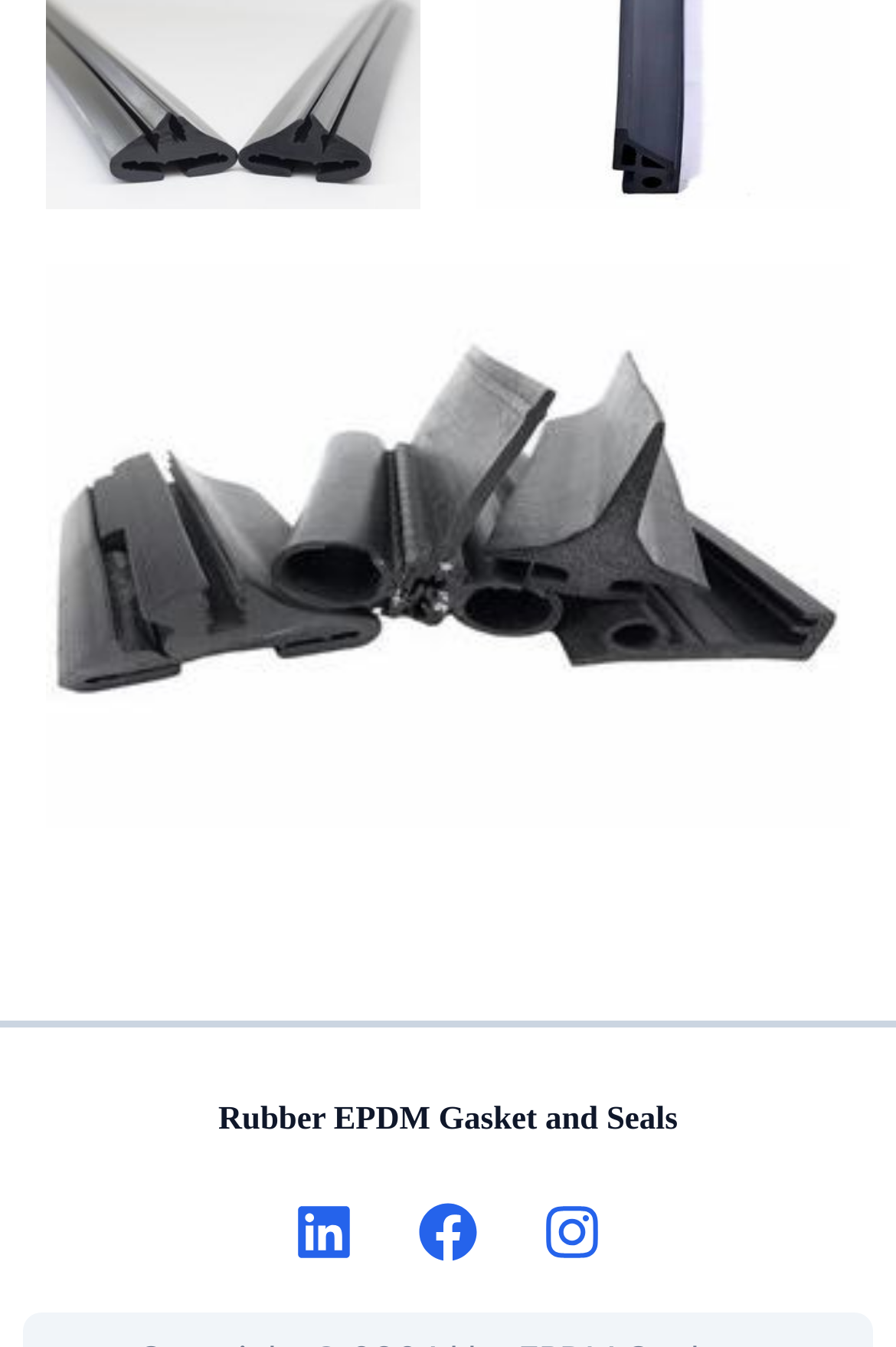Bounding box coordinates are specified in the format (top-left x, top-left y, bottom-right x, bottom-right y). All values are floating point numbers bounded between 0 and 1. Please provide the bounding box coordinate of the region this sentence describes: Rubber EPDM Gasket and Seals

[0.244, 0.817, 0.756, 0.845]